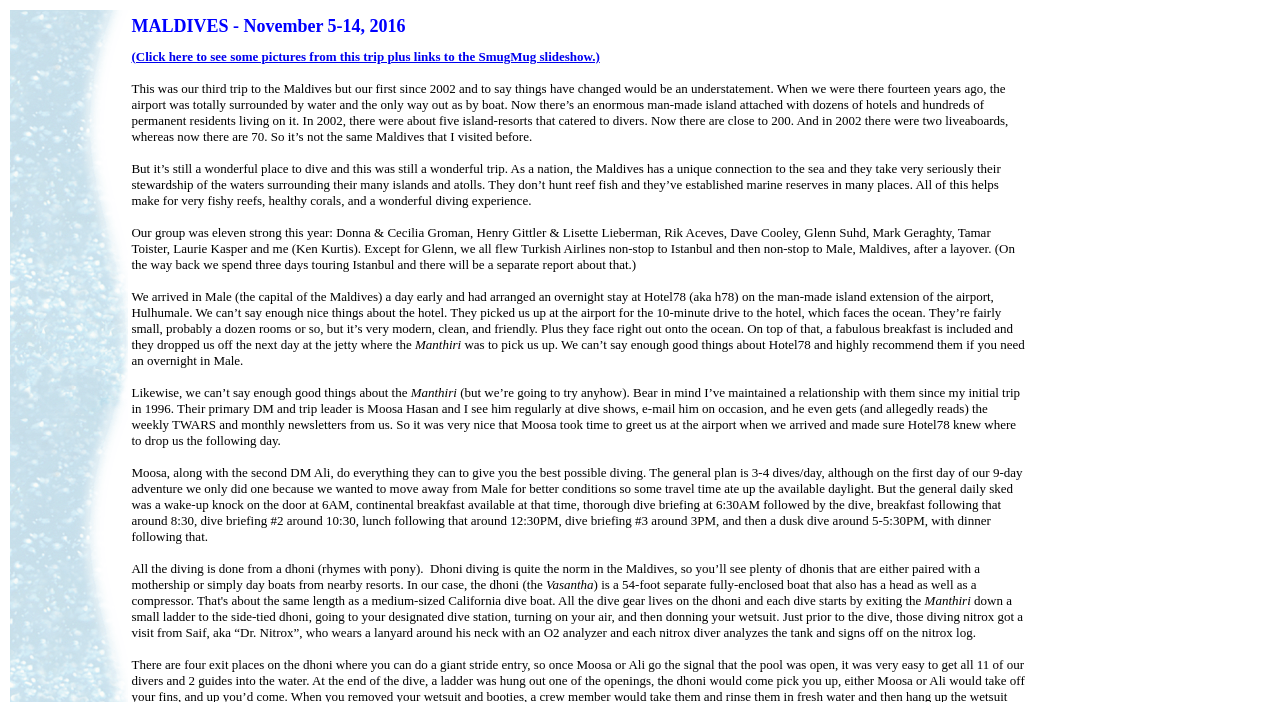Please answer the following question using a single word or phrase: 
What is the name of the hotel where the group stayed?

Hotel78